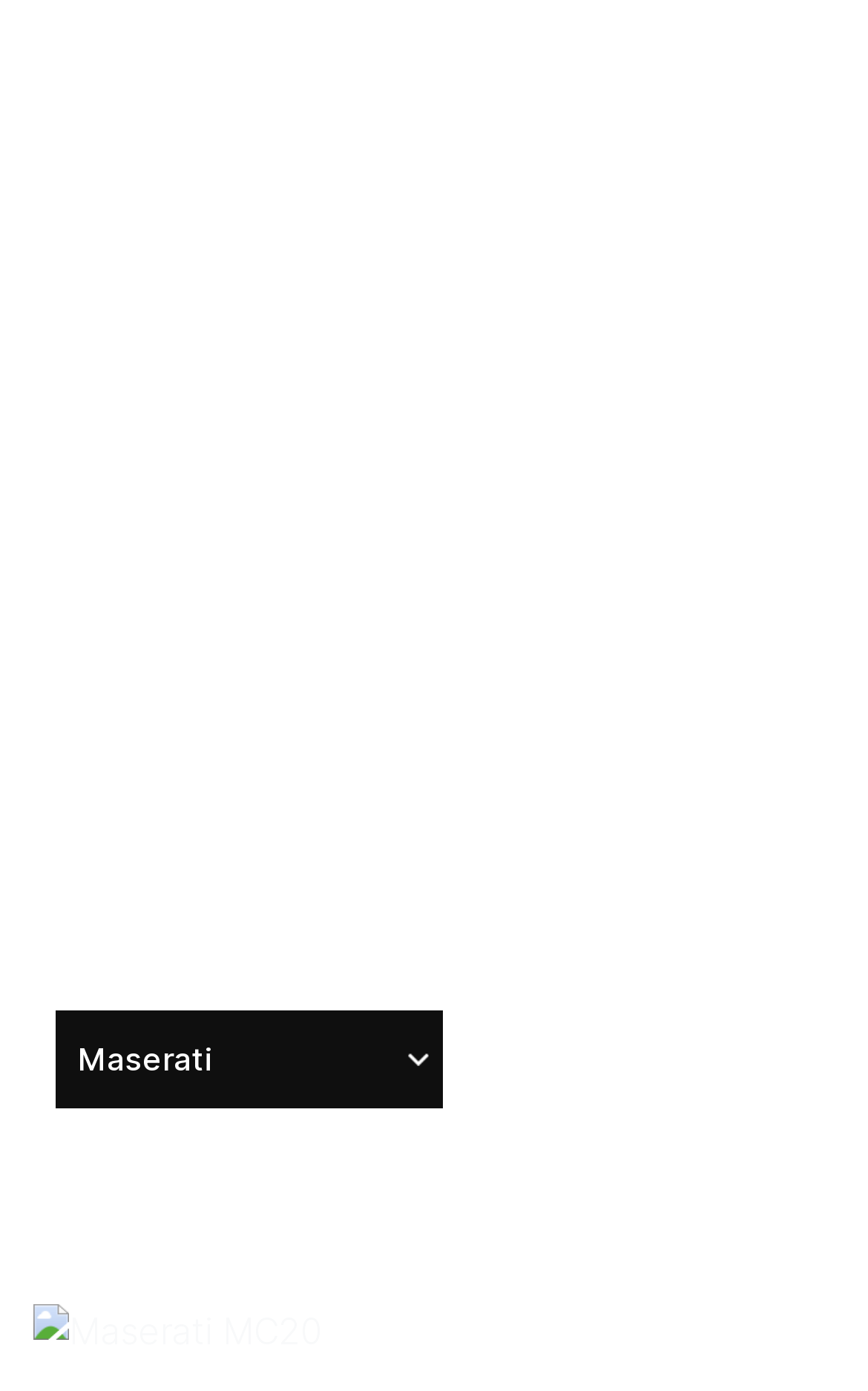What is the name of the car model listed first?
Using the image, elaborate on the answer with as much detail as possible.

I found the answer by looking at the link that says 'Maserati MC20'. It is the first car model listed on the webpage.